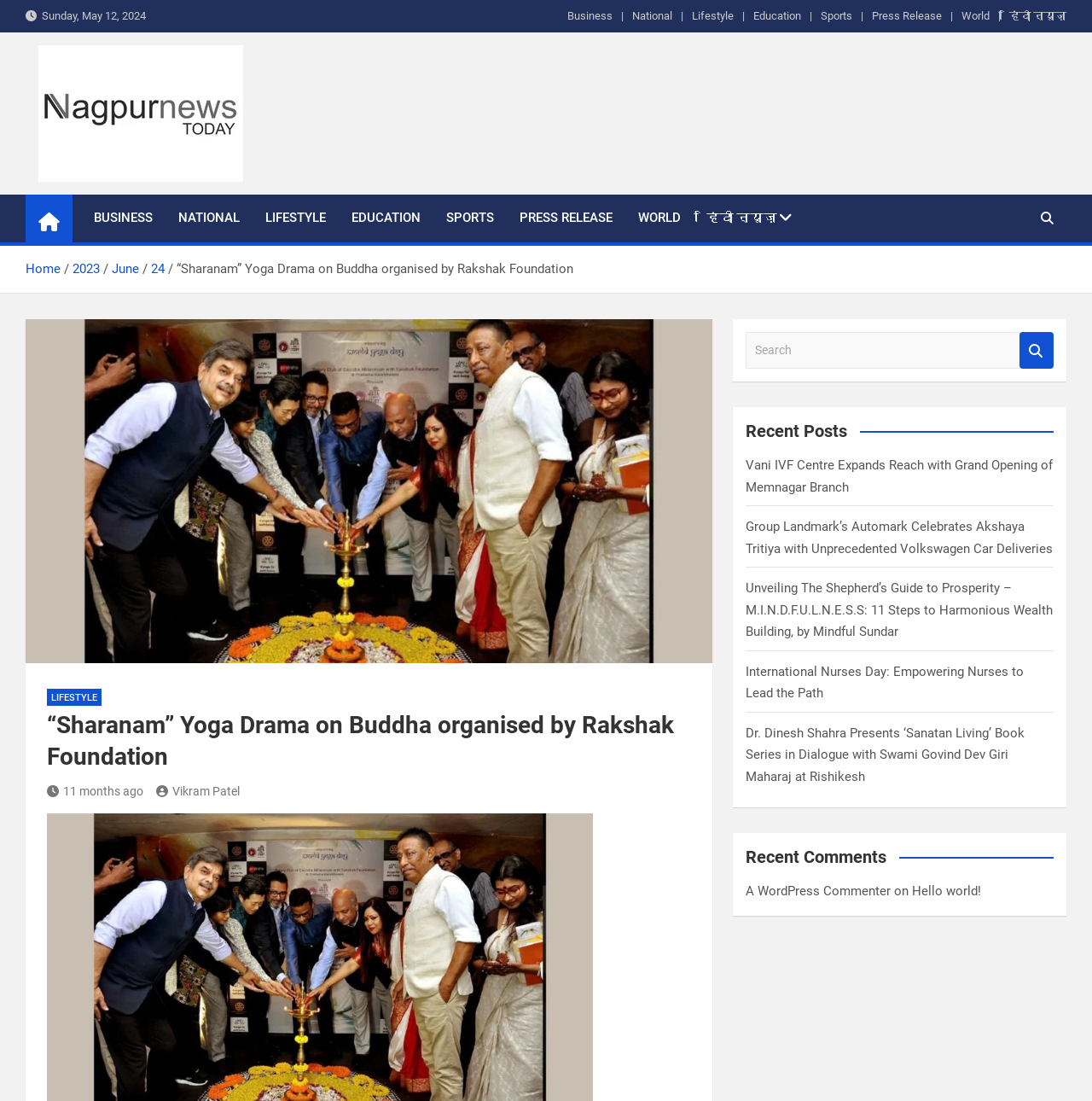Identify the bounding box coordinates for the region of the element that should be clicked to carry out the instruction: "Read the 'Recent Posts'". The bounding box coordinates should be four float numbers between 0 and 1, i.e., [left, top, right, bottom].

[0.683, 0.381, 0.965, 0.402]